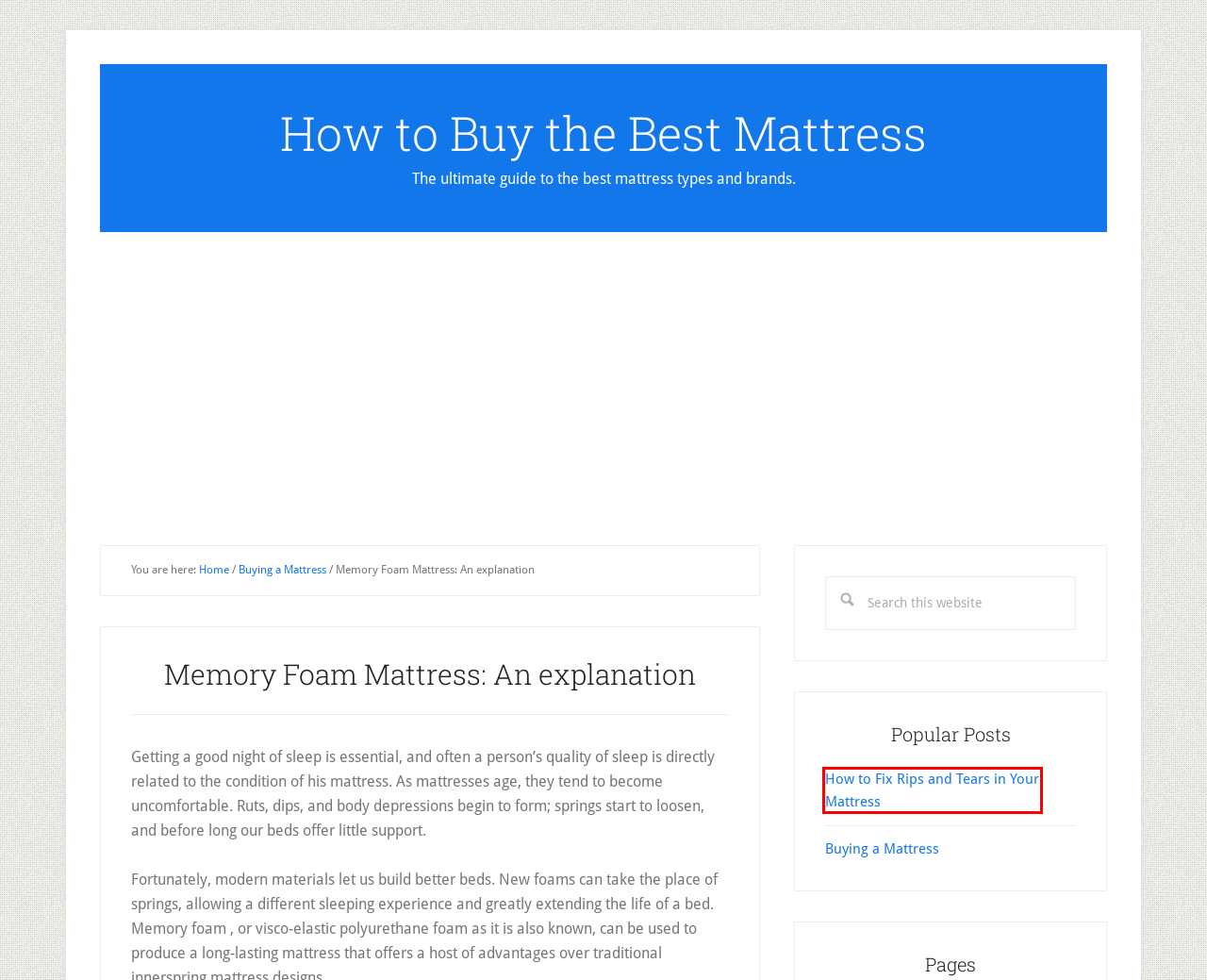Inspect the screenshot of a webpage with a red rectangle bounding box. Identify the webpage description that best corresponds to the new webpage after clicking the element inside the bounding box. Here are the candidates:
A. How to Fix Rips and Tears in Your Mattress
B. Buying A New Mattress: Making Sure It’s Not Used
C. Pillowtop Mattress: Good idea or bad?
D. Crib Mattress: What to Look For
E. How to Buy a Mattress: Here are the Best Advice Pages
F. How to Buy the Best Mattress – The ultimate guide to the best mattress types and brands.
G. Blog Tool, Publishing Platform, and CMS – WordPress.org
H. Firm Mattress: A Good Idea?

A